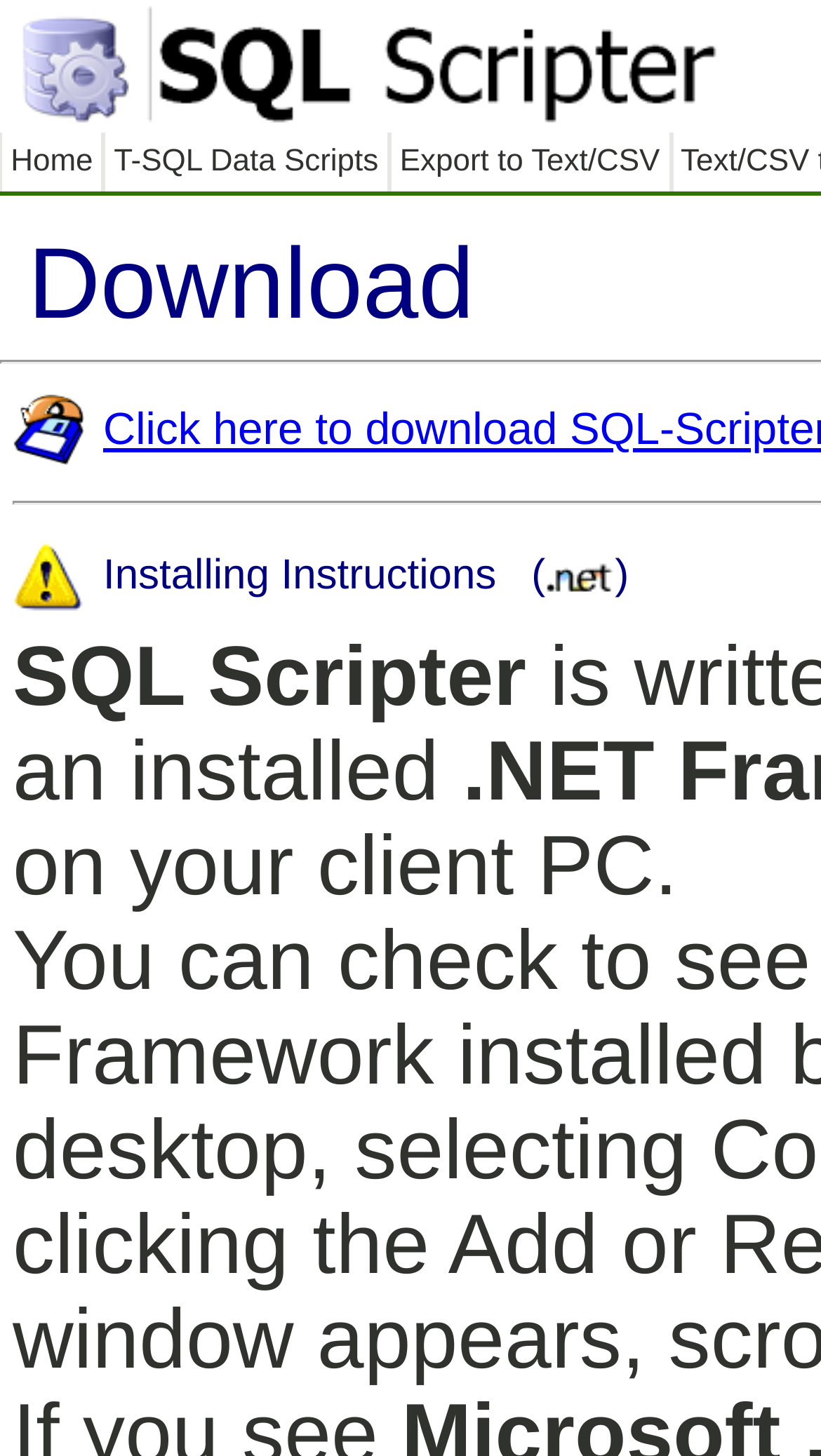Provide the bounding box coordinates for the UI element that is described as: "Home".

[0.003, 0.091, 0.124, 0.132]